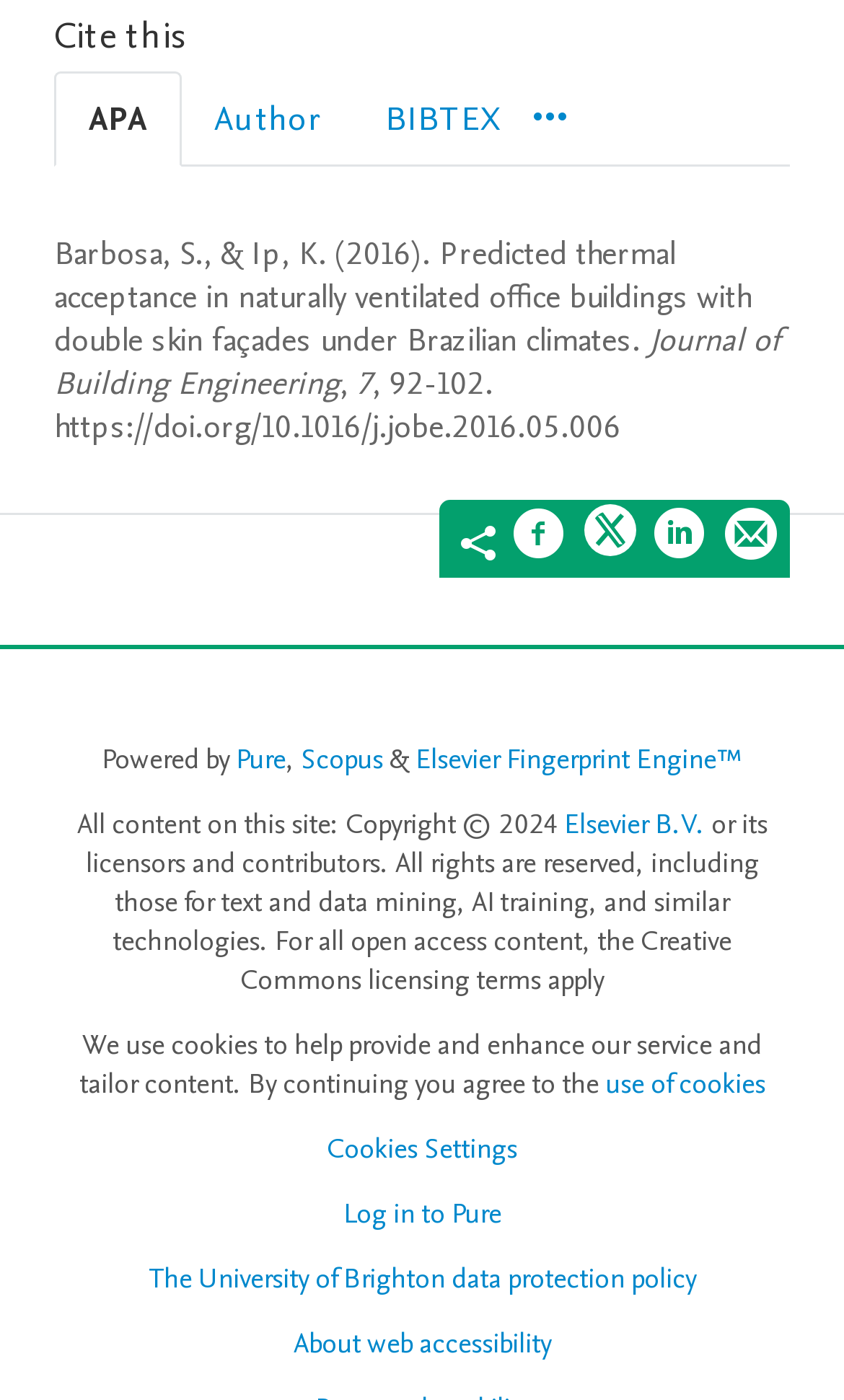Given the description "Cookies Settings", determine the bounding box of the corresponding UI element.

[0.387, 0.809, 0.613, 0.833]